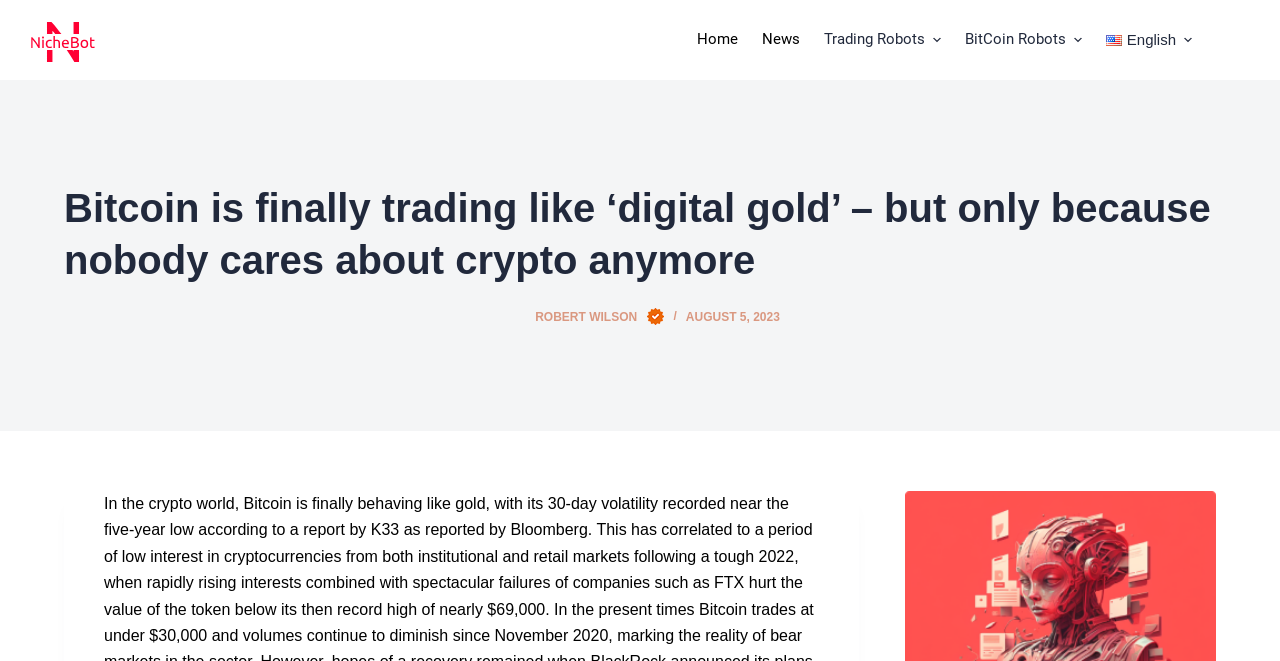When was the article published?
Using the image, answer in one word or phrase.

AUGUST 5, 2023